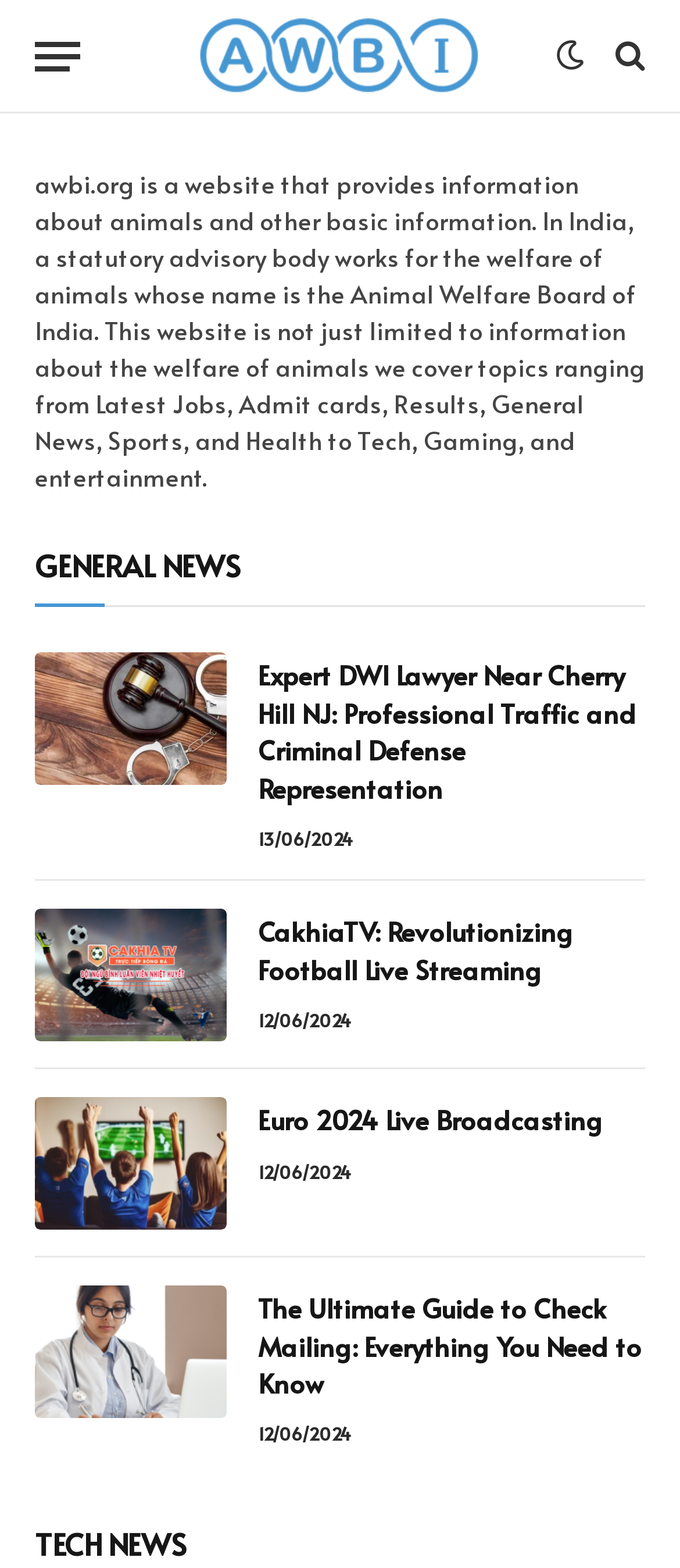Locate the bounding box coordinates of the element's region that should be clicked to carry out the following instruction: "Click the 'Menu' button". The coordinates need to be four float numbers between 0 and 1, i.e., [left, top, right, bottom].

[0.051, 0.011, 0.118, 0.061]